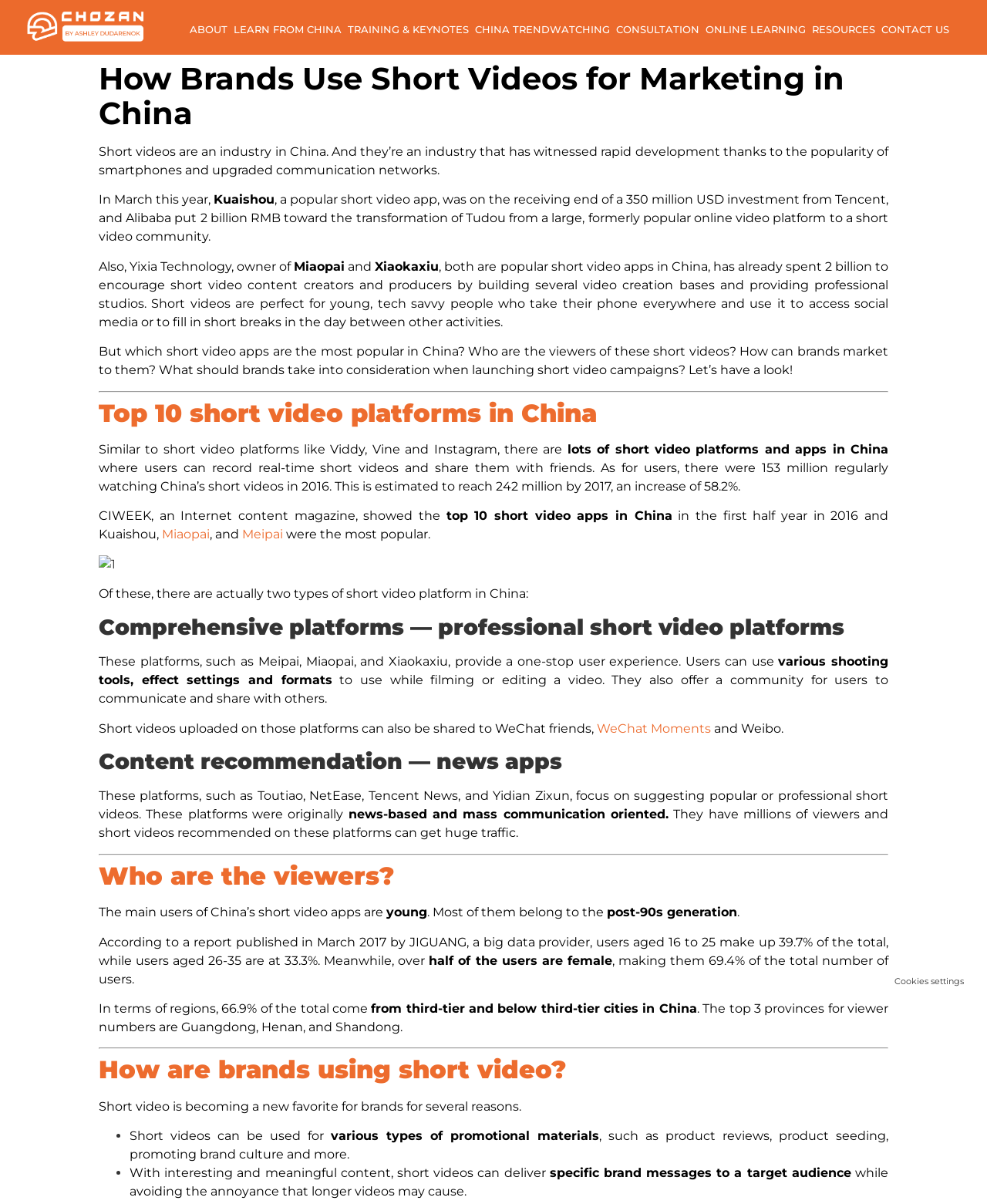What is the purpose of short videos for brands?
Answer the question in a detailed and comprehensive manner.

The webpage explains that short videos can be used for various types of promotional materials, such as product reviews, product seeding, and promoting brand culture, which makes them a new favorite for brands.